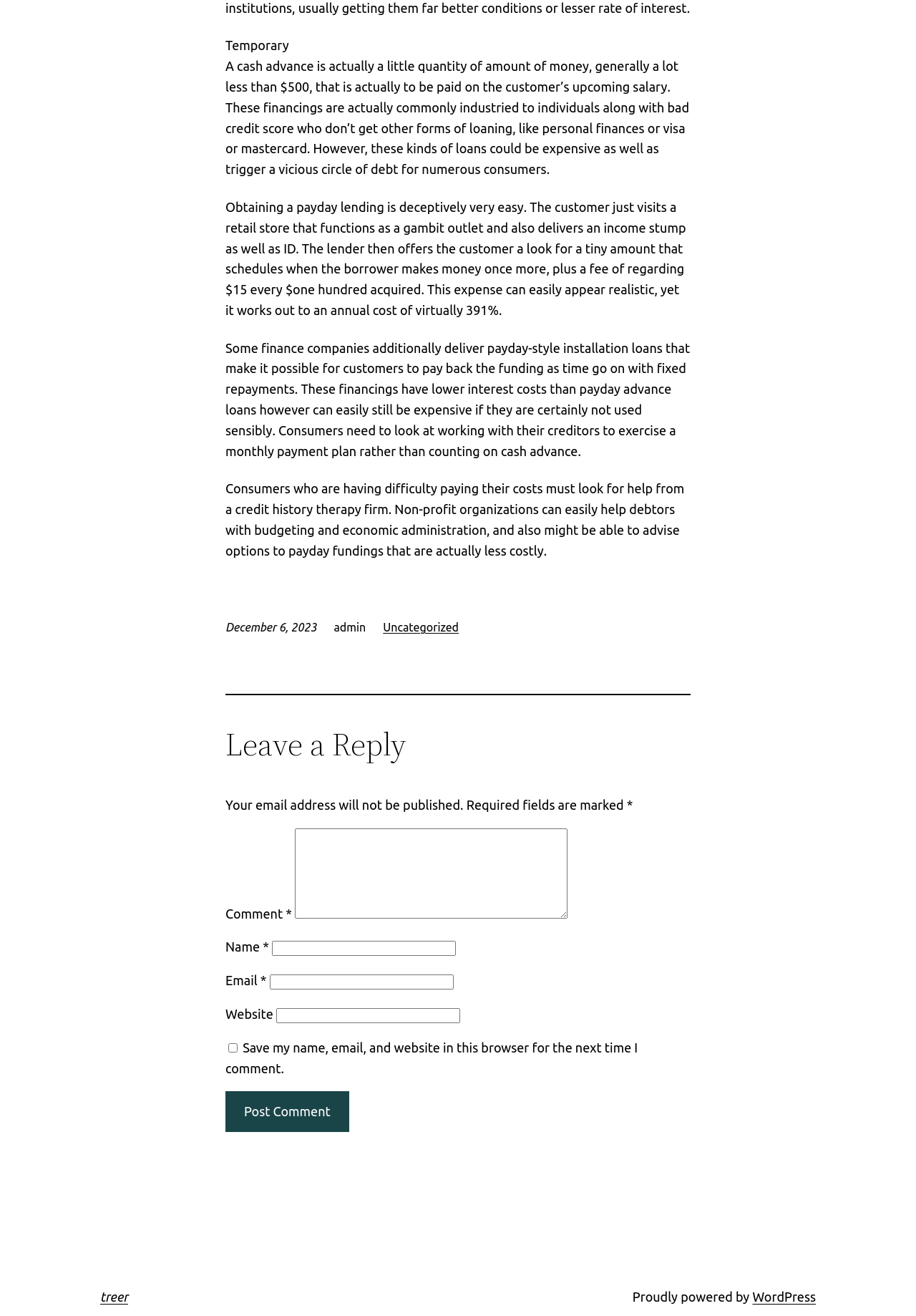Pinpoint the bounding box coordinates of the clickable element to carry out the following instruction: "Enter your name."

[0.297, 0.715, 0.498, 0.727]